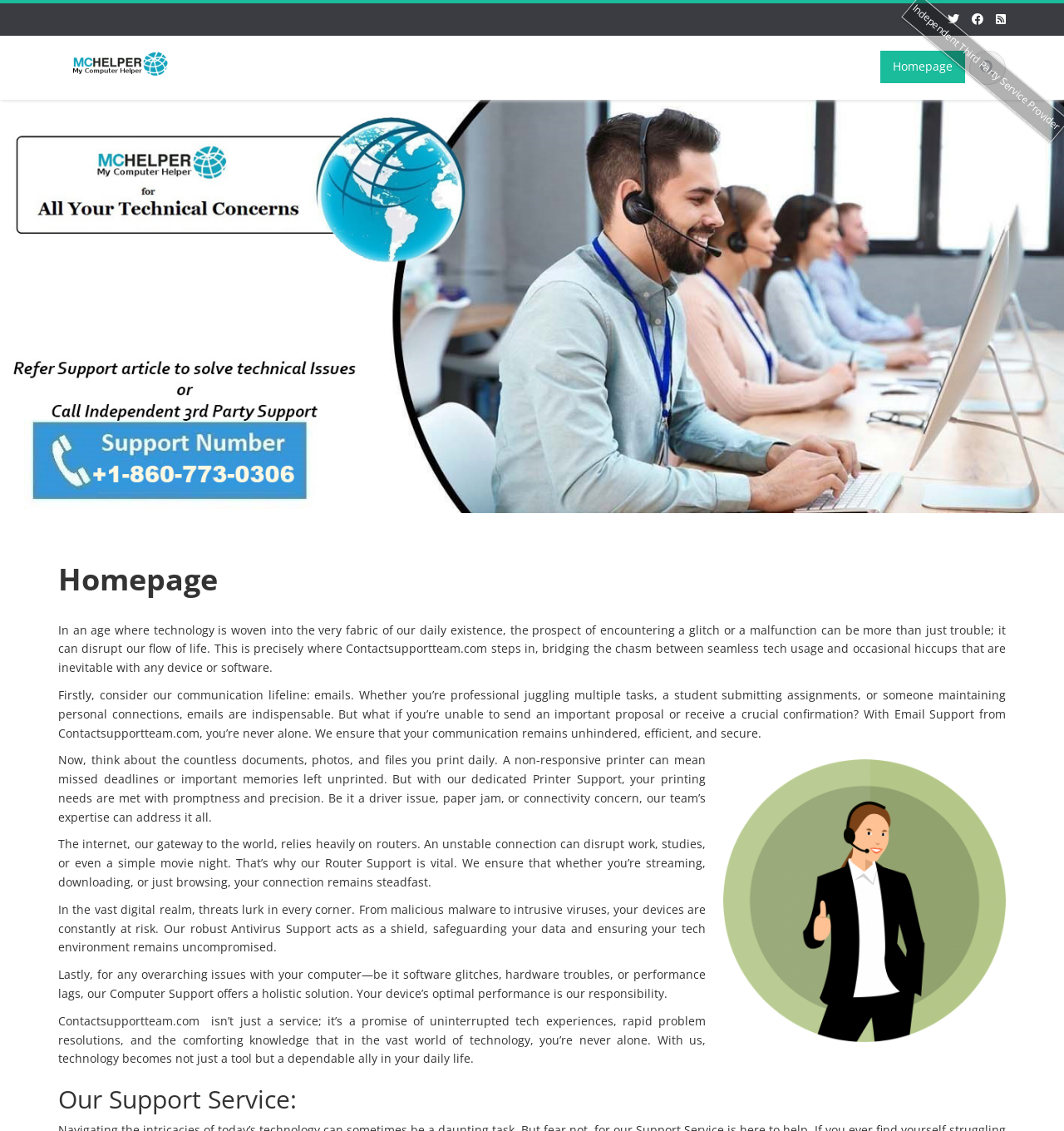Could you please study the image and provide a detailed answer to the question:
What is the importance of Email Support?

According to the webpage, Email Support is crucial because emails are indispensable for professionals, students, and individuals alike. It ensures that communication remains efficient, secure, and unhindered, which is essential for daily life.